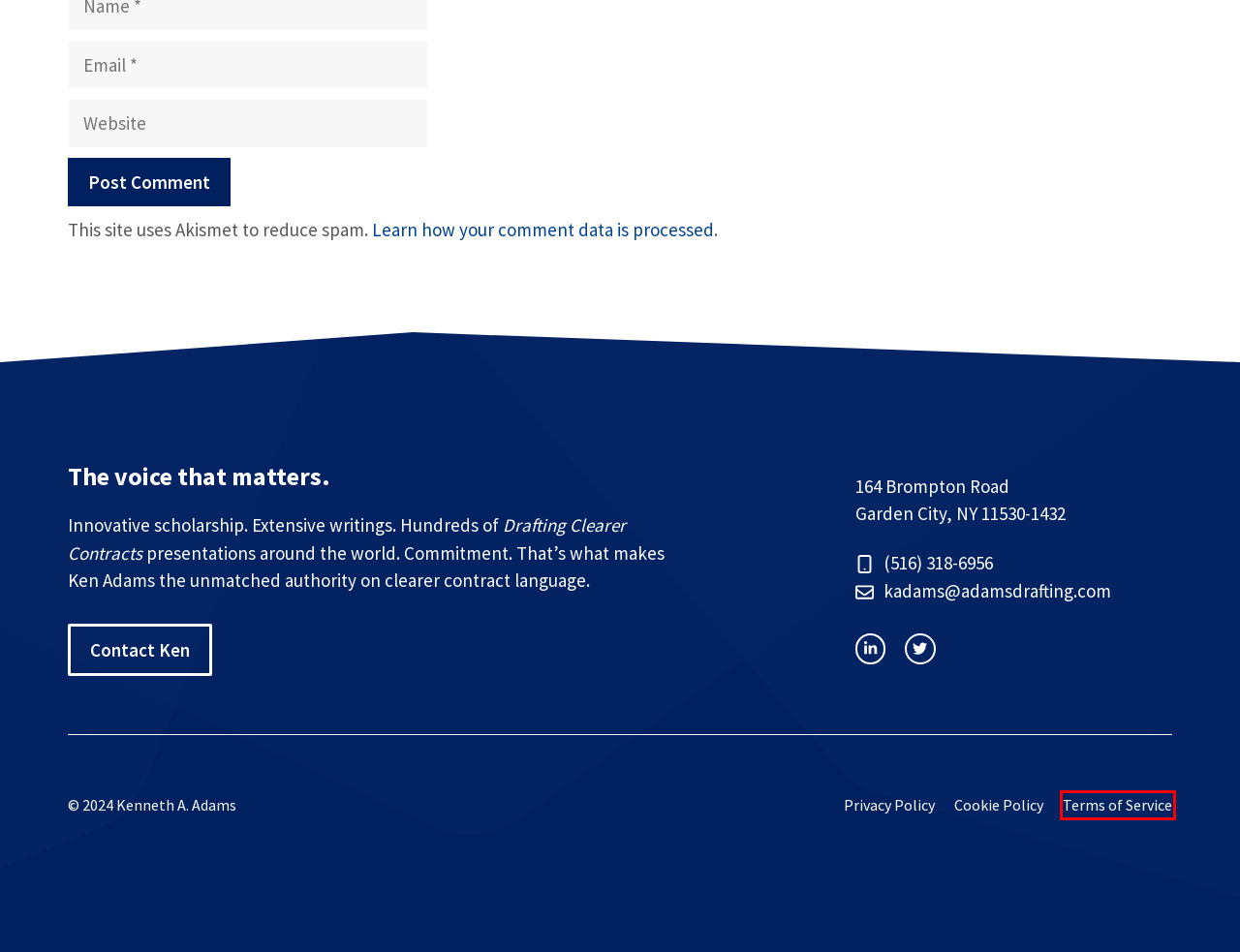Review the webpage screenshot and focus on the UI element within the red bounding box. Select the best-matching webpage description for the new webpage that follows after clicking the highlighted element. Here are the candidates:
A. Terms of Service - Adams on Contract Drafting
B. A Manual of Style for Contract Drafting - Adams on Contract Drafting
C. Cookie Policy - Adams on Contract Drafting
D. Presentation - Adams on Contract Drafting
E. The Structure of M&A Contracts - Adams on Contract Drafting
F. Privacy Policy - Adams on Contract Drafting
G. Privacy Policy – Akismet
H. Writing - Adams on Contract Drafting

A